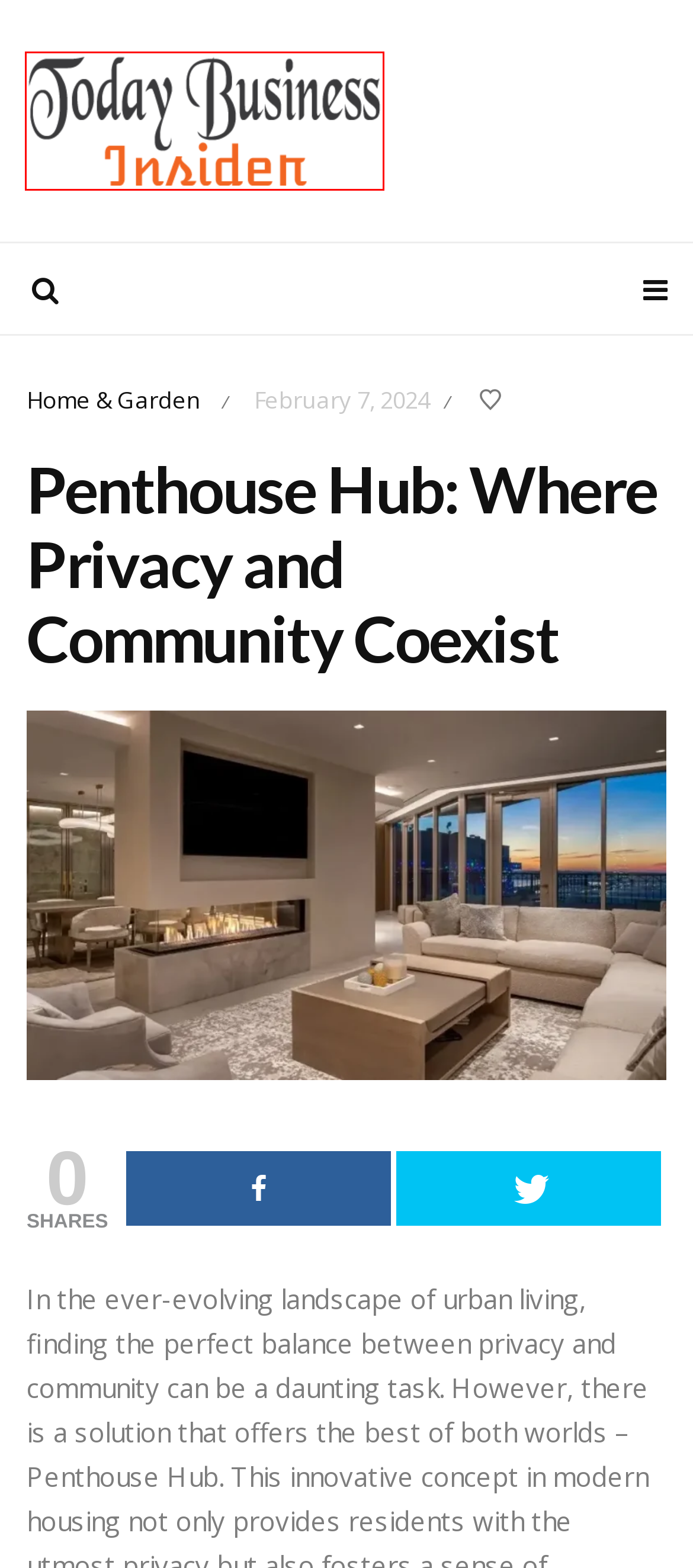Given a webpage screenshot featuring a red rectangle around a UI element, please determine the best description for the new webpage that appears after the element within the bounding box is clicked. The options are:
A. Education - Today Business Insider
B. Food & Recipes - Today Business Insider
C. Media & Events - Today Business Insider
D. Little Known Dog Fun Facts? - Today Business Insider
E. How a Loan Calculator Can Help You Understand the Cost of a Personal Loan - Today Business Insider
F. Home & Garden - Today Business Insider
G. Today Business Insider - Technology, Business, Entertainment News
H. Tallyman Axis Bank: Leading the Charge Towards Paperless Banking - Today Business Insider

G